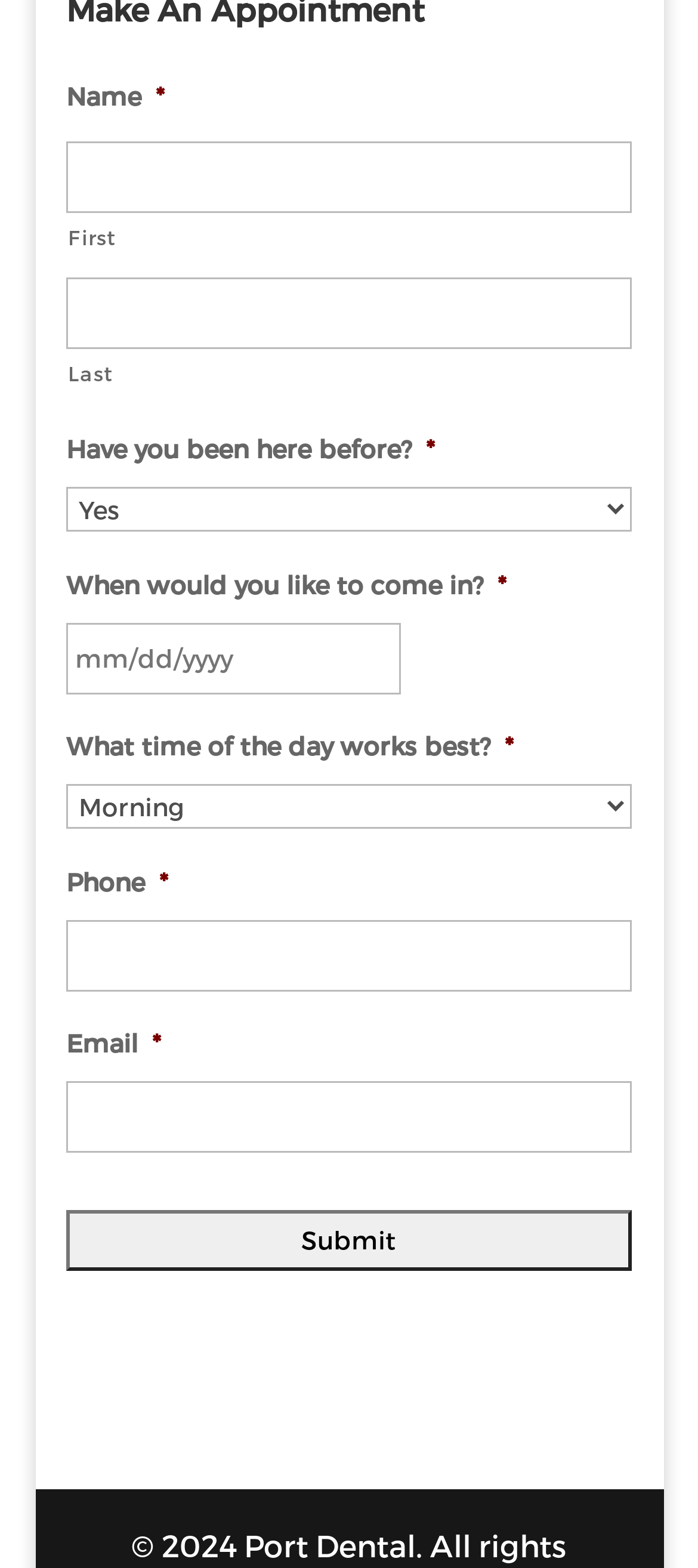Based on the image, provide a detailed response to the question:
What is the label next to the first textbox?

The first textbox has a label 'Name' next to it, which is indicated by the StaticText element with the text 'Name' and bounding box coordinates [0.095, 0.051, 0.203, 0.071].